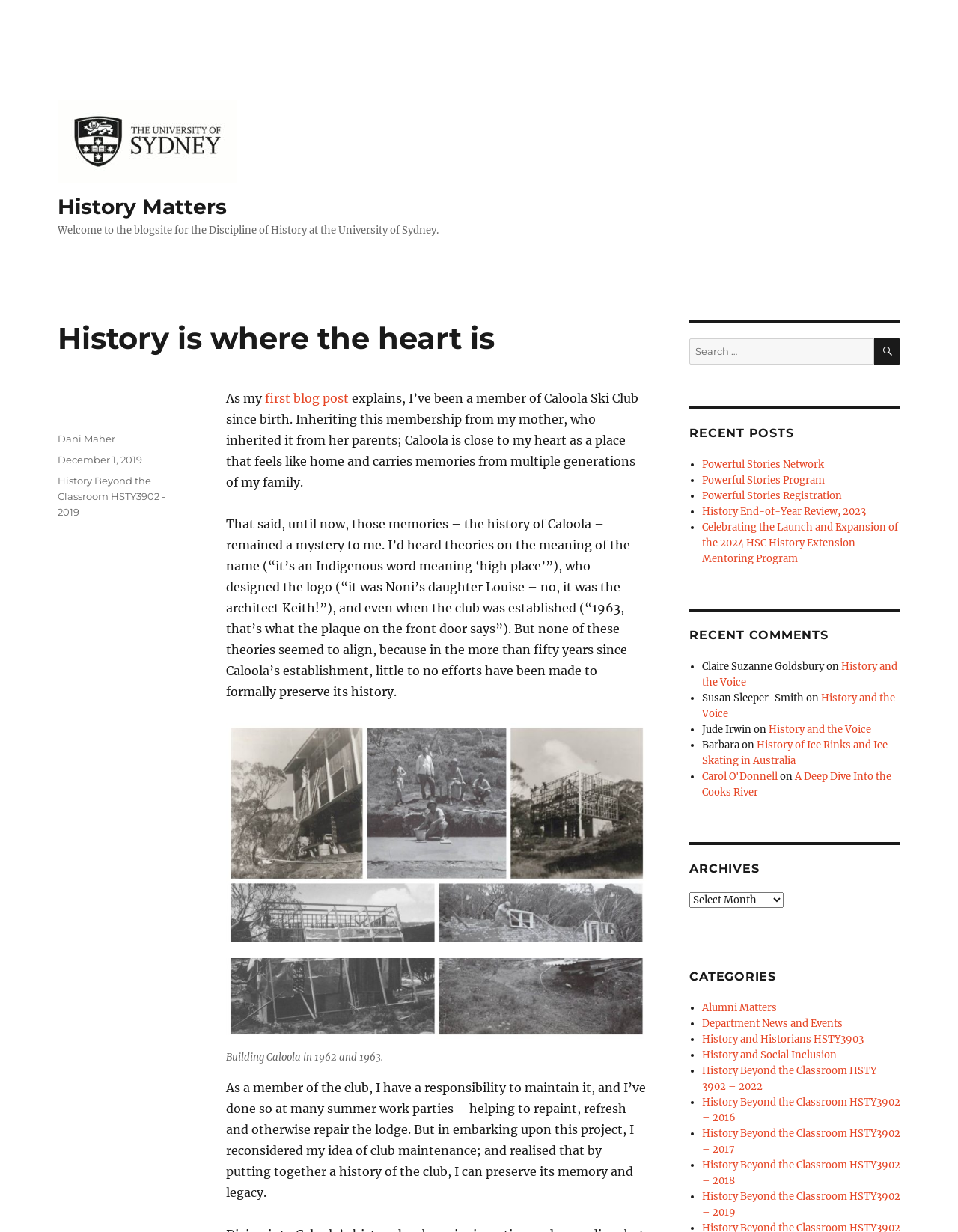Identify and provide the main heading of the webpage.

History is where the heart is